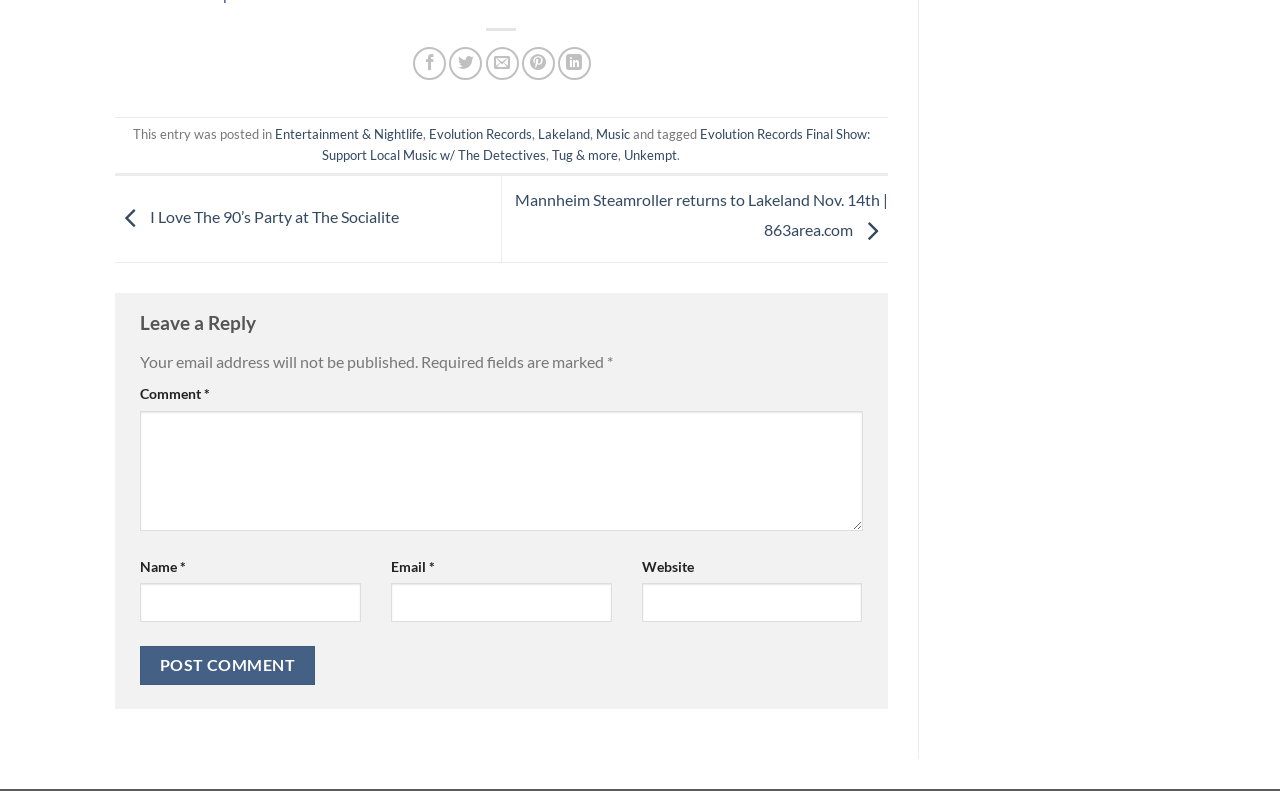How many social media sharing options are available?
Answer the question with a single word or phrase derived from the image.

5